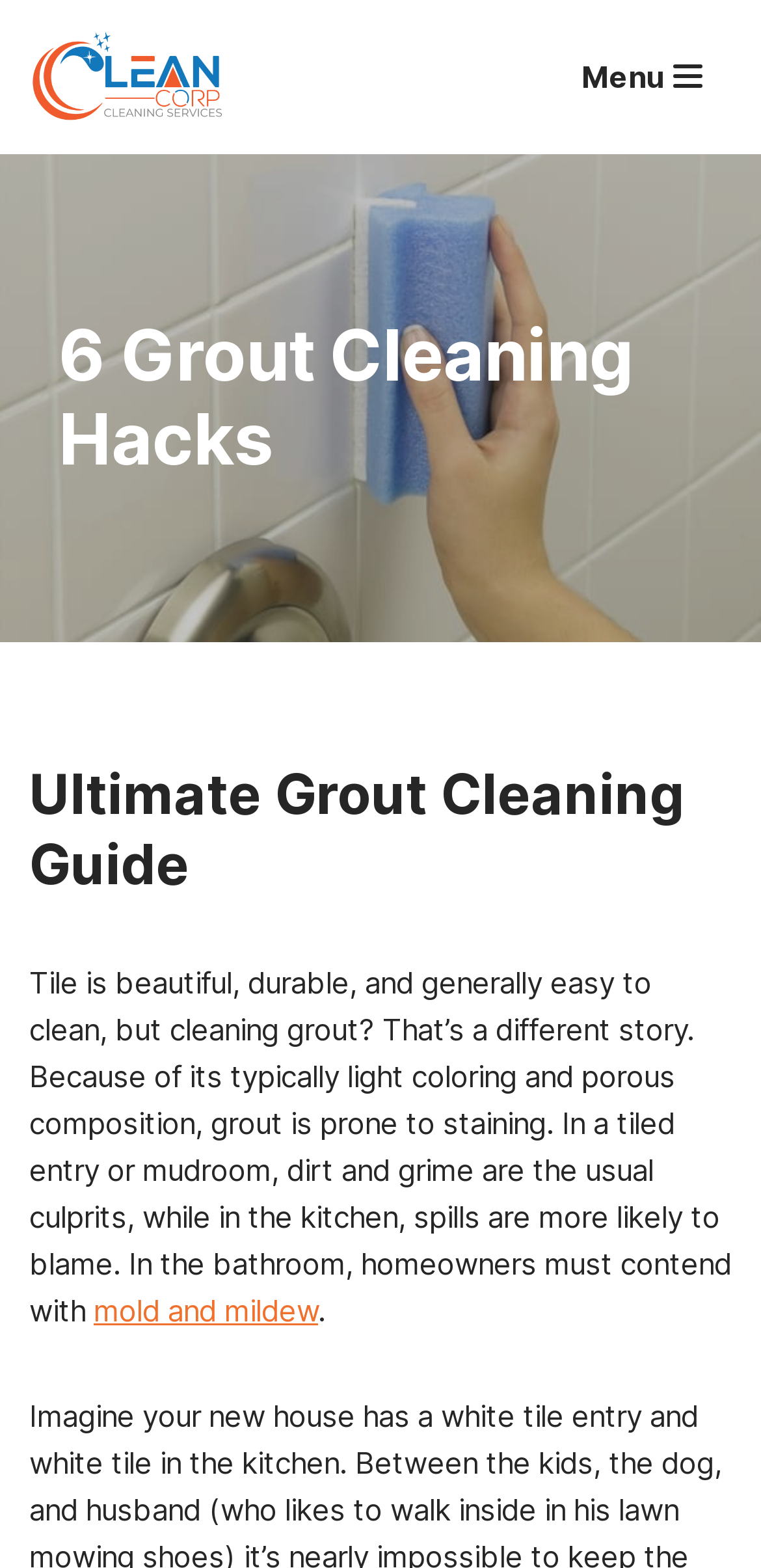What is prone to staining?
Please respond to the question with a detailed and informative answer.

According to the text 'Because of its typically light coloring and porous composition, grout is prone to staining.', grout is prone to staining due to its light coloring and porous composition.